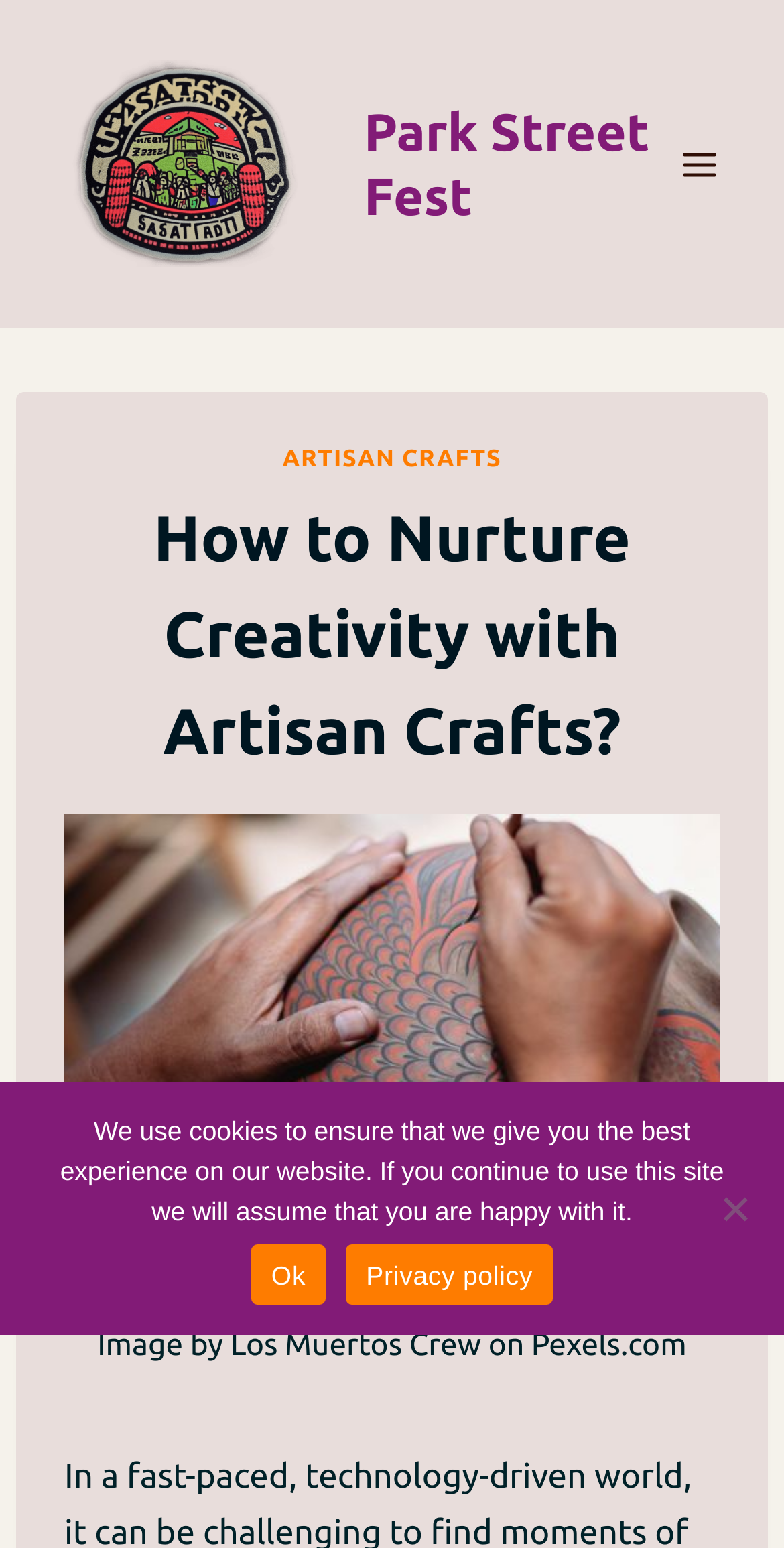Respond with a single word or short phrase to the following question: 
What is the theme of the image?

Artisan crafts